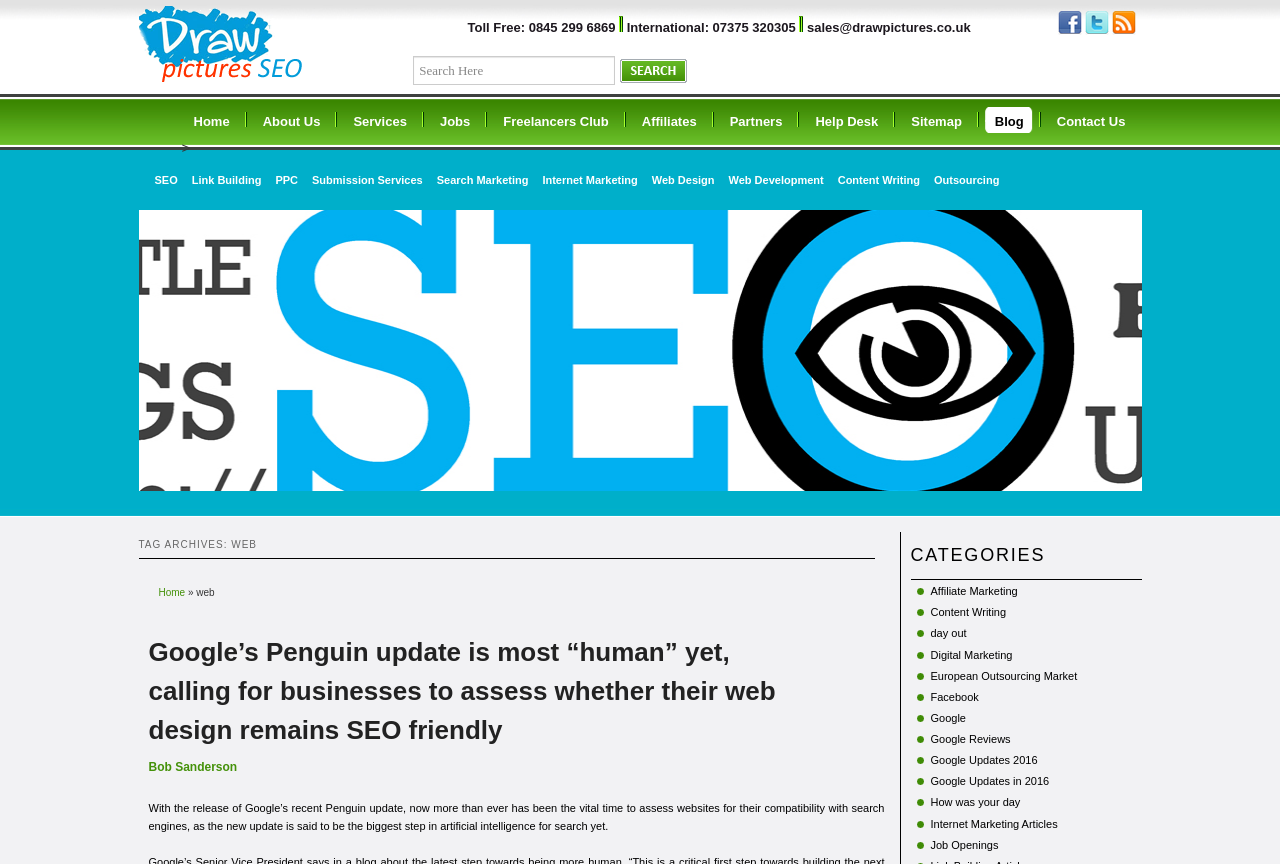Convey a detailed summary of the webpage, mentioning all key elements.

The webpage is about Draw Pictures, an internet marketing company that offers SEO services. At the top left, there is a logo of Draw Pictures, an internet marketing company, accompanied by a search bar with a "Search Here" placeholder text and a "SEARCH NOW" button. Below the search bar, there are two phone numbers, one toll-free and one international, separated by vertical splitters.

To the right of the logo, there is a horizontal navigation menu with links to various pages, including Home, About Us, Services, Jobs, Freelancers Club, Affiliates, Partners, Help Desk, Sitemap, Blog, and Contact Us.

Below the navigation menu, there is a section with links to different services offered by the company, including SEO, Link Building, PPC, Submission Services, Search Marketing, Internet Marketing, Web Design, Web Development, Content Writing, and Outsourcing.

The main content of the page is a blog section, which features a heading "TAG ARCHIVES: WEB" and a list of blog posts. The first blog post has a heading "Google’s Penguin update is most “human” yet, calling for businesses to assess whether their web design remains SEO friendly" and a brief summary of the post. There is also a link to the full post and the author's name, Bob Sanderson.

To the right of the blog post, there is a section with categories, including Affiliate Marketing, Content Writing, day out, Digital Marketing, European Outsourcing Market, Facebook, Google, Google Reviews, Google Updates 2016, Google Updates in 2016, How was your day, Internet Marketing Articles, and Job Openings. Each category has a link to a related page.

At the bottom of the page, there are social media links to Facebook, Twitter, and RSS.